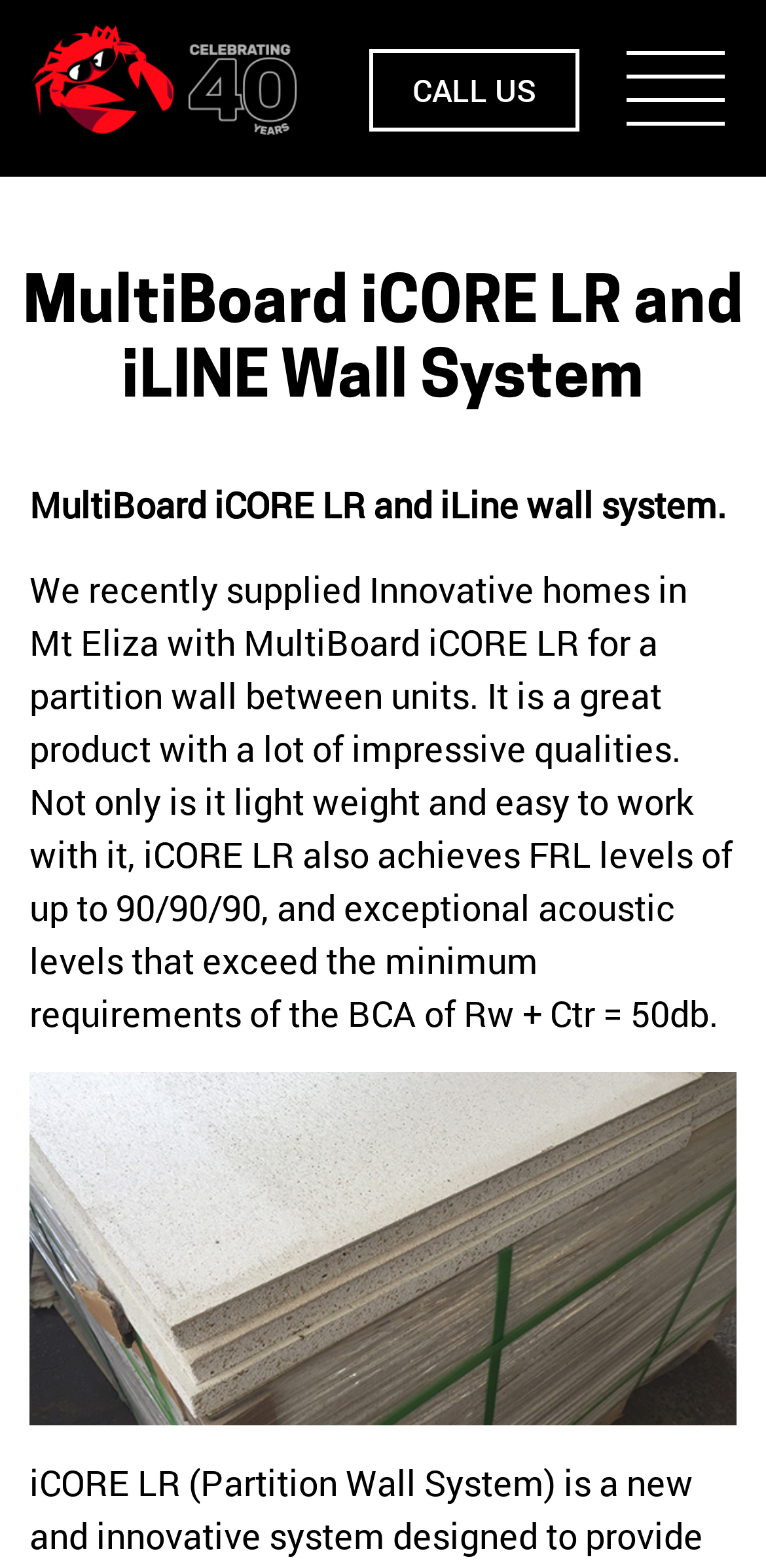Summarize the contents and layout of the webpage in detail.

The webpage is about the MultiBoard iCore LR and iLine Wall Systems, specifically its use in a Mount Eliza home. At the top right corner, there is a "CALL US" link, and next to it, there is a link to "Everest Timber" accompanied by an image of the same name. On the top right edge, there is a "Toggle navigation" button.

Below the top section, there is a prominent heading that reads "MultiBoard iCORE LR and iLINE Wall System". Underneath the heading, there is a brief introduction to the product, stating that it is a great product with impressive qualities such as being lightweight and easy to work with, achieving high FRL levels, and exceptional acoustic levels.

To the right of the introduction, there is an image of the MultiBoard iCORE LR product, taking up a significant portion of the page. The image is positioned below the introductory text and above the middle section of the page.